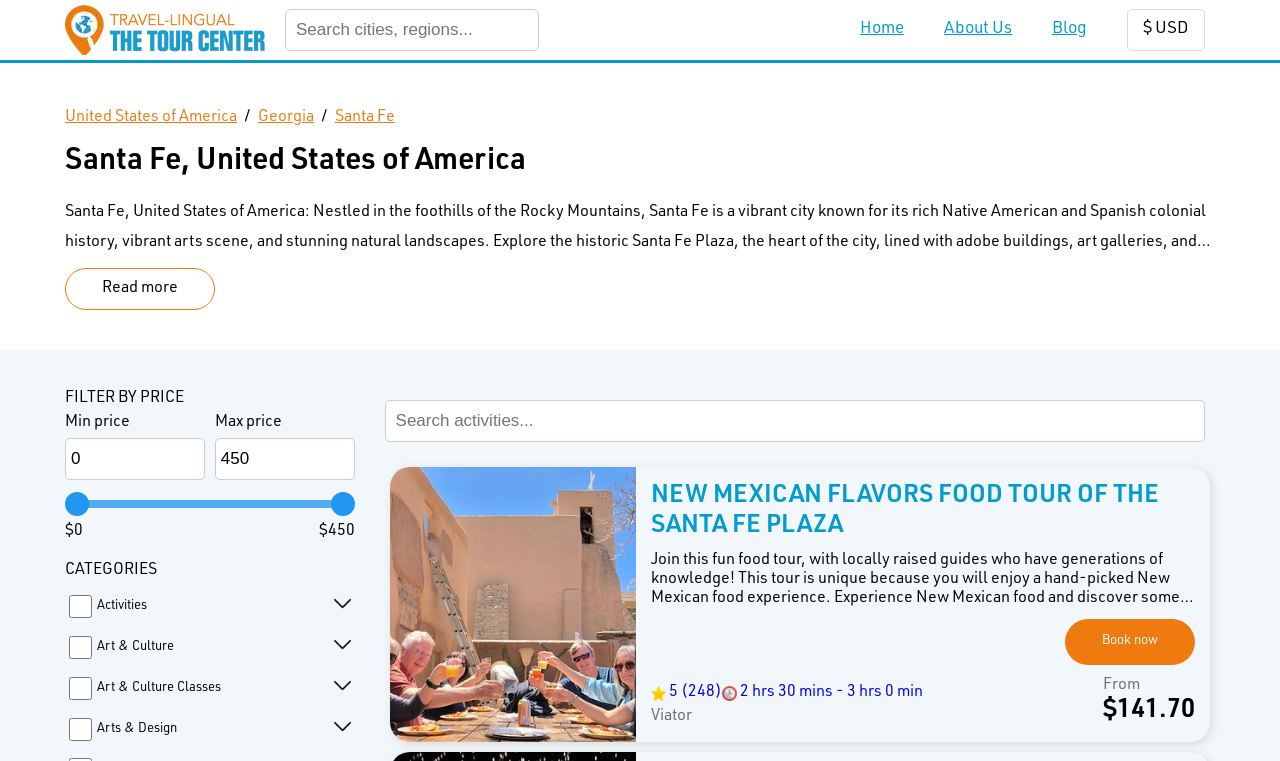Kindly provide the bounding box coordinates of the section you need to click on to fulfill the given instruction: "Search for cities or regions".

[0.231, 0.026, 0.412, 0.053]